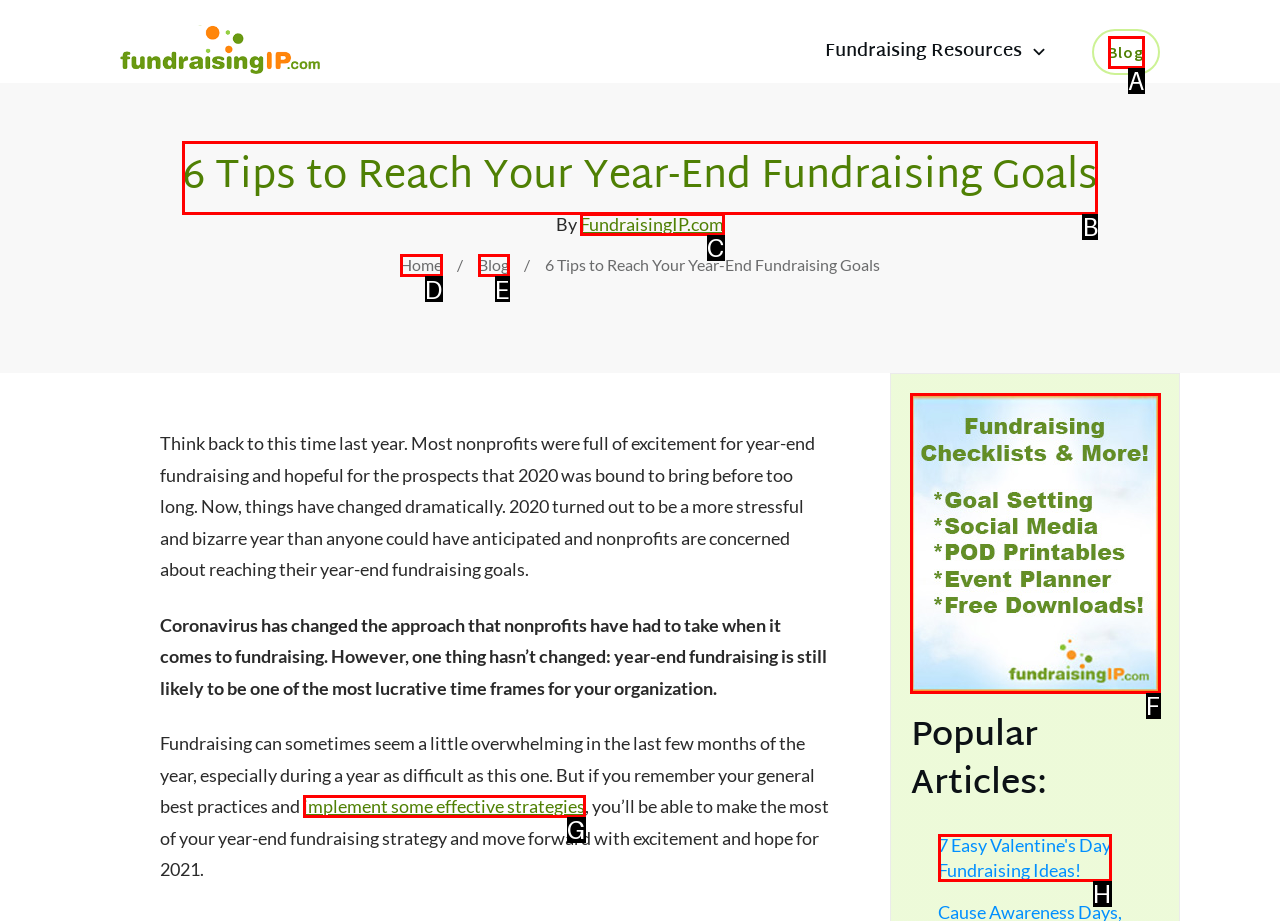Point out the HTML element I should click to achieve the following task: Read the article '7 Easy Valentine's Day Fundraising Ideas!' Provide the letter of the selected option from the choices.

H